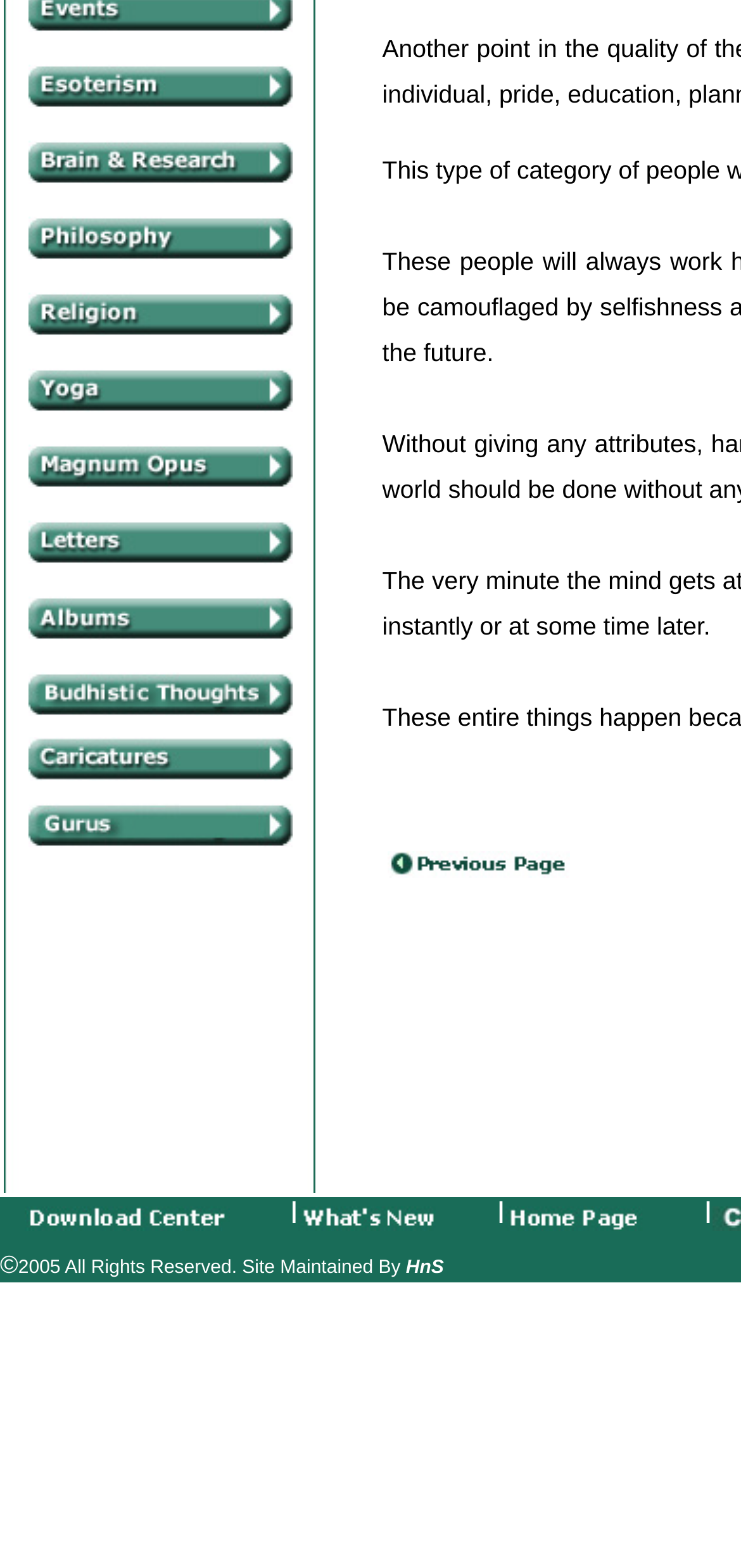Based on the element description, predict the bounding box coordinates (top-left x, top-left y, bottom-right x, bottom-right y) for the UI element in the screenshot: name="Image4"

[0.403, 0.771, 0.591, 0.788]